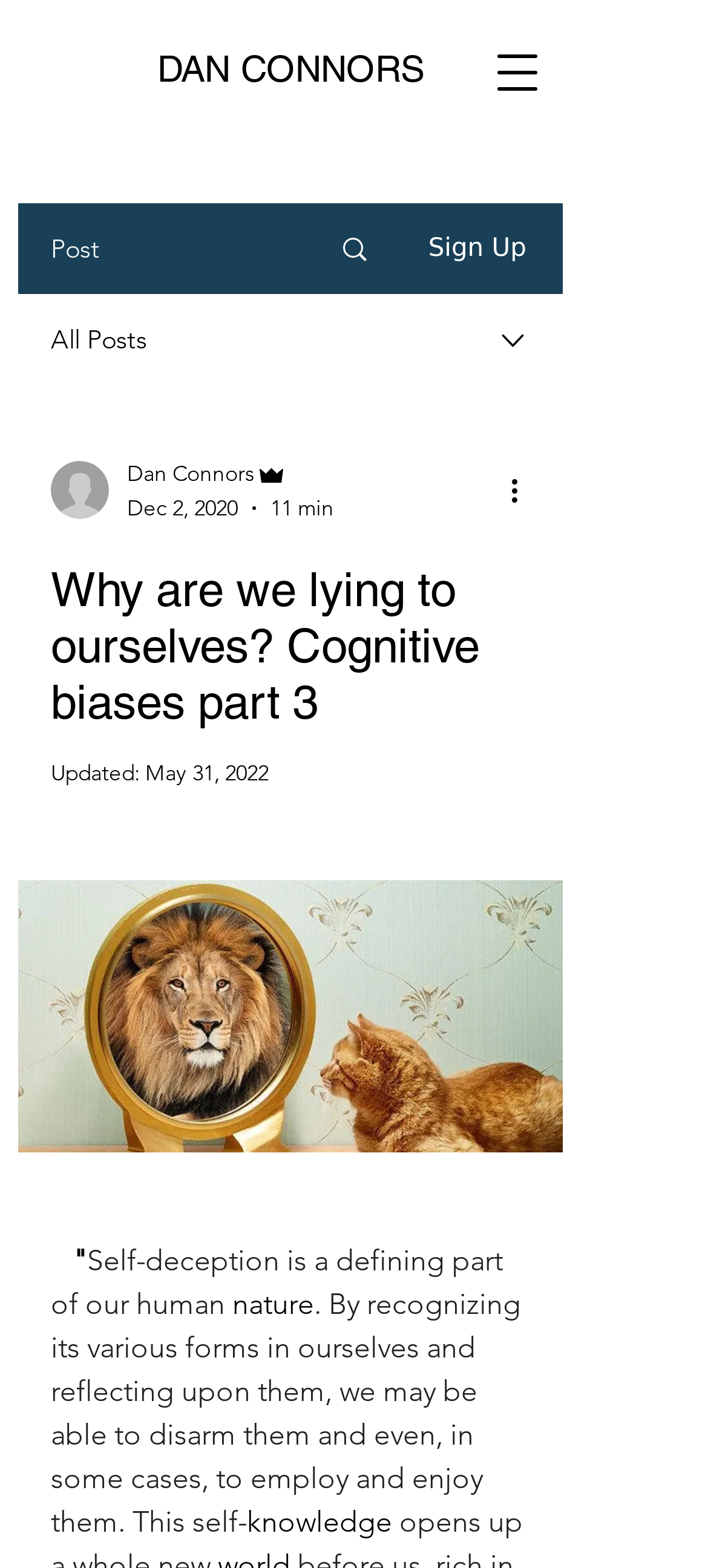Refer to the image and answer the question with as much detail as possible: What is the date of the article?

I found the date of the article by looking at the generic element with the text 'Dec 2, 2020' which is located near the author's name and picture, indicating that it is the date of the article.